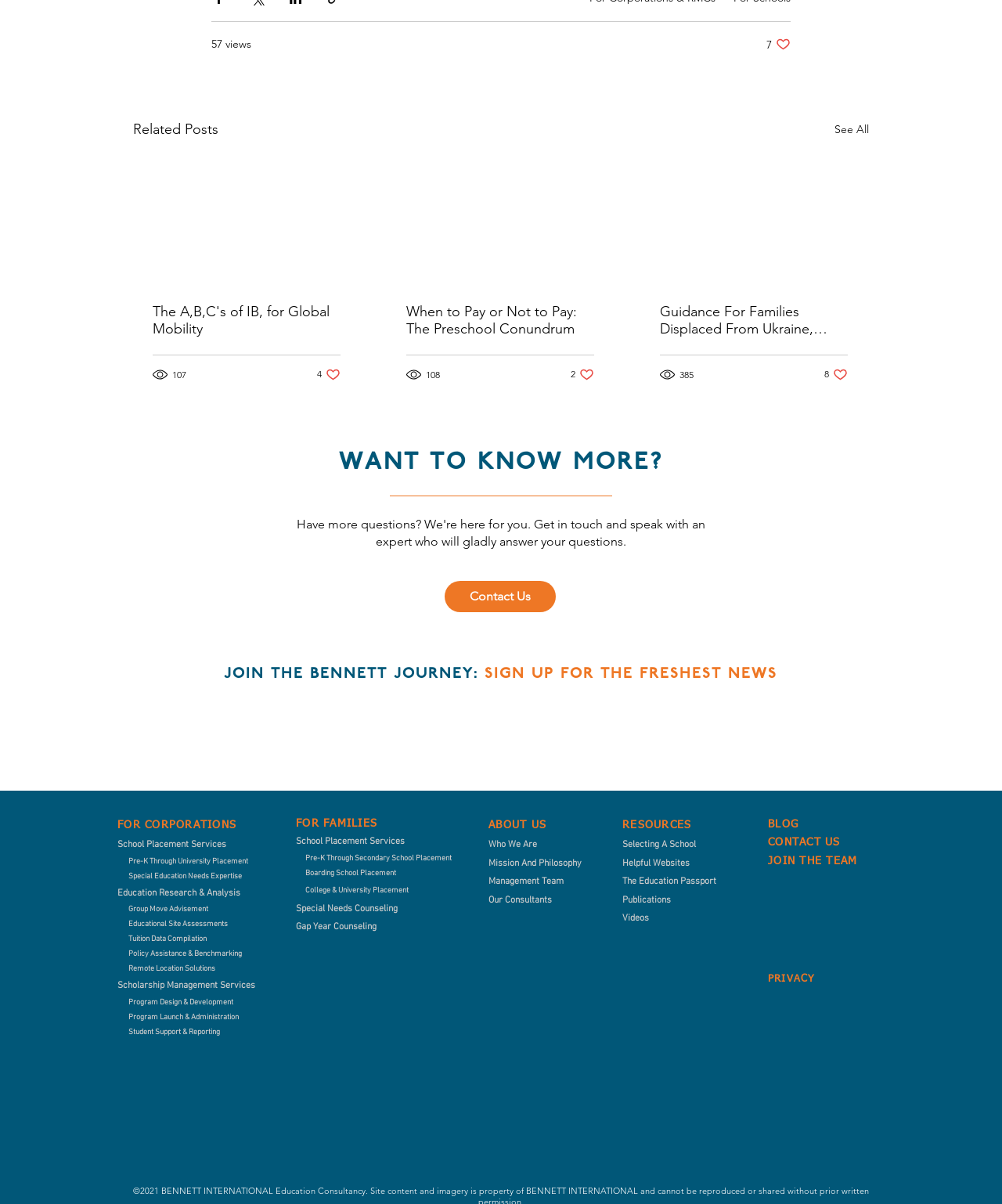How many links are there under 'FOR CORPORATIONS'?
Based on the image, answer the question with as much detail as possible.

I counted the number of link elements under the 'FOR CORPORATIONS' heading, and there are seven of them, including 'School Placement Services', 'Education Research & Analysis', and others.